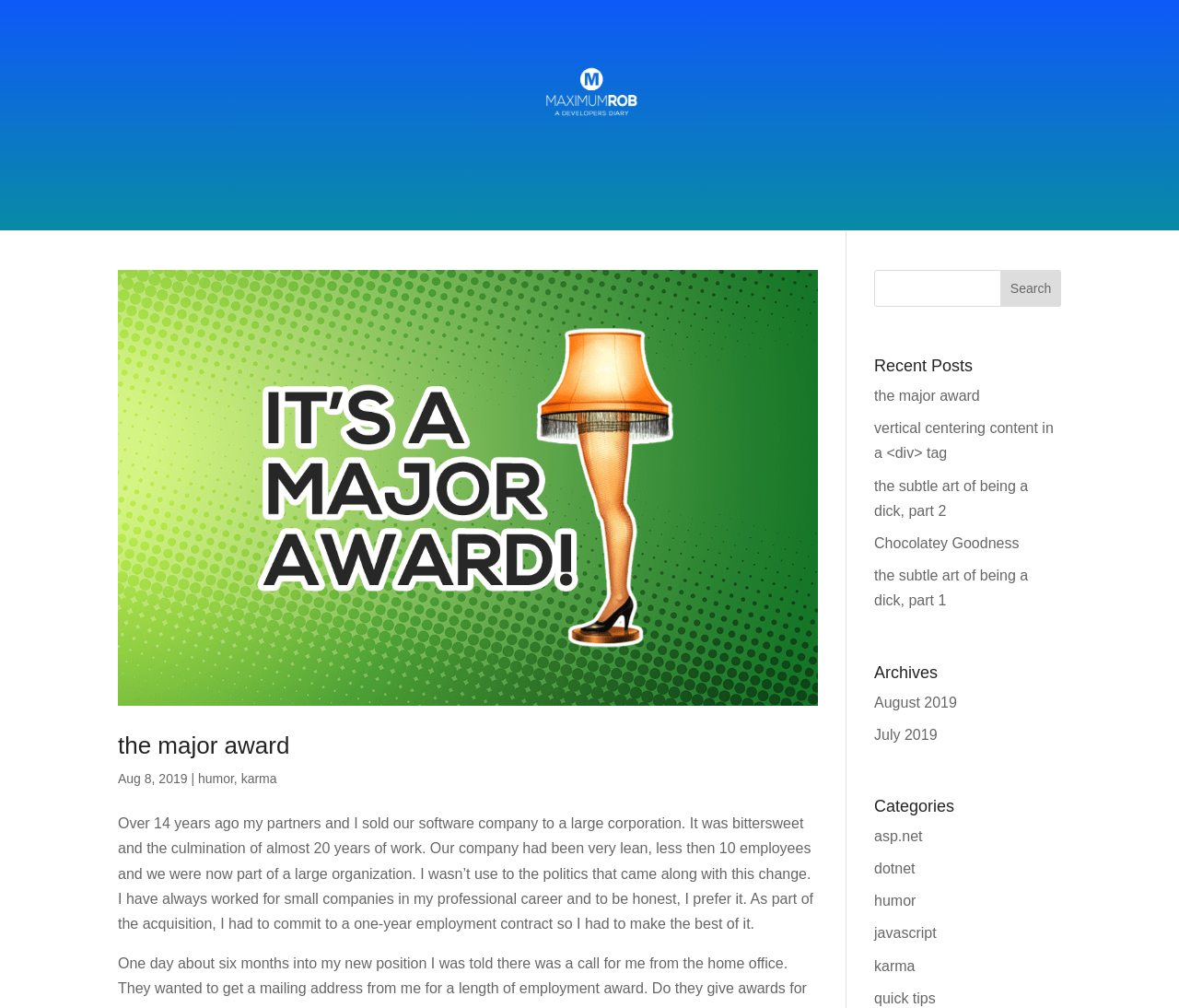Identify the bounding box coordinates for the UI element that matches this description: "healing anxious attachment".

None